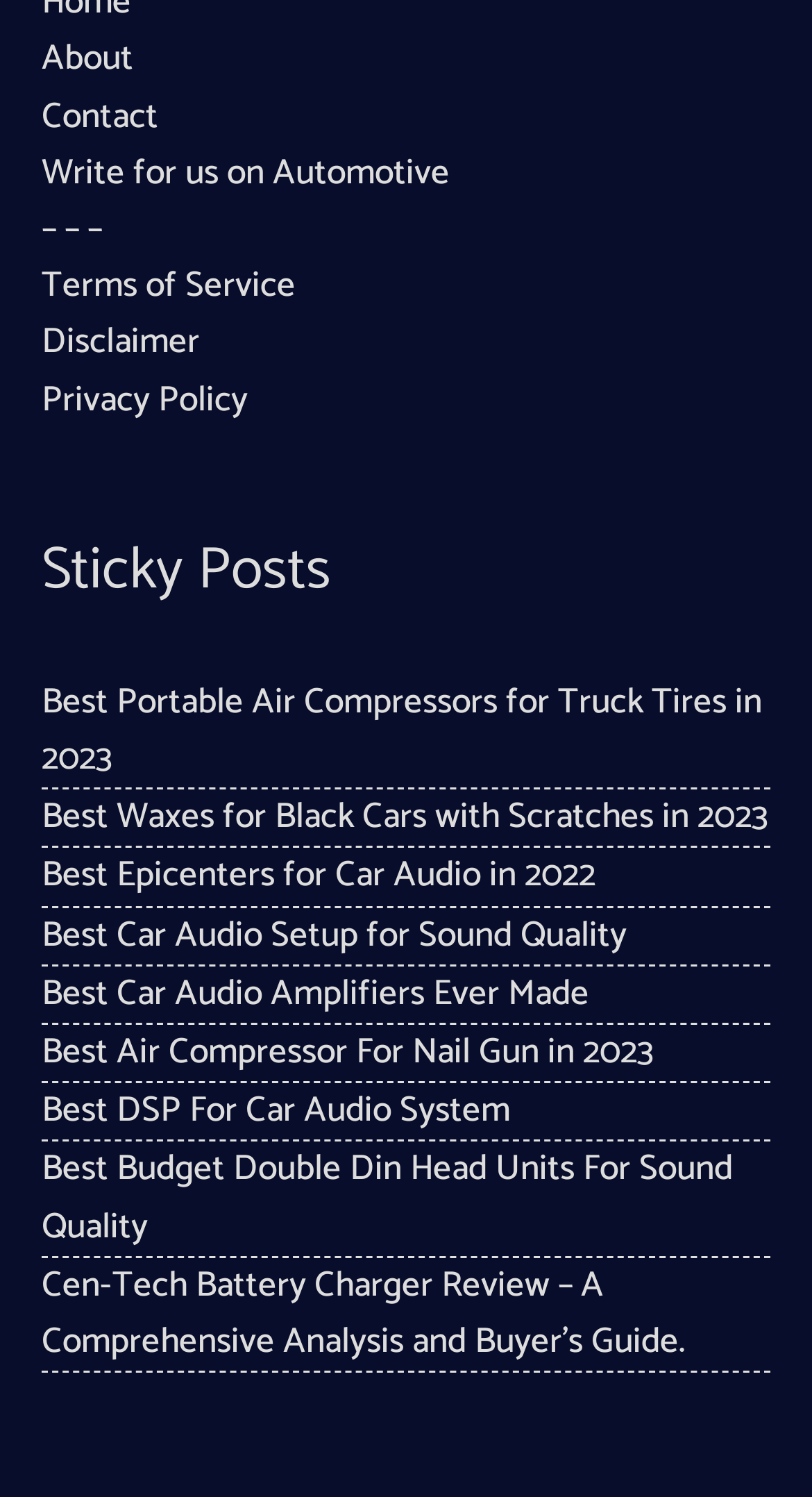Locate the bounding box coordinates of the clickable area to execute the instruction: "Check the Privacy Policy". Provide the coordinates as four float numbers between 0 and 1, represented as [left, top, right, bottom].

[0.051, 0.247, 0.305, 0.286]